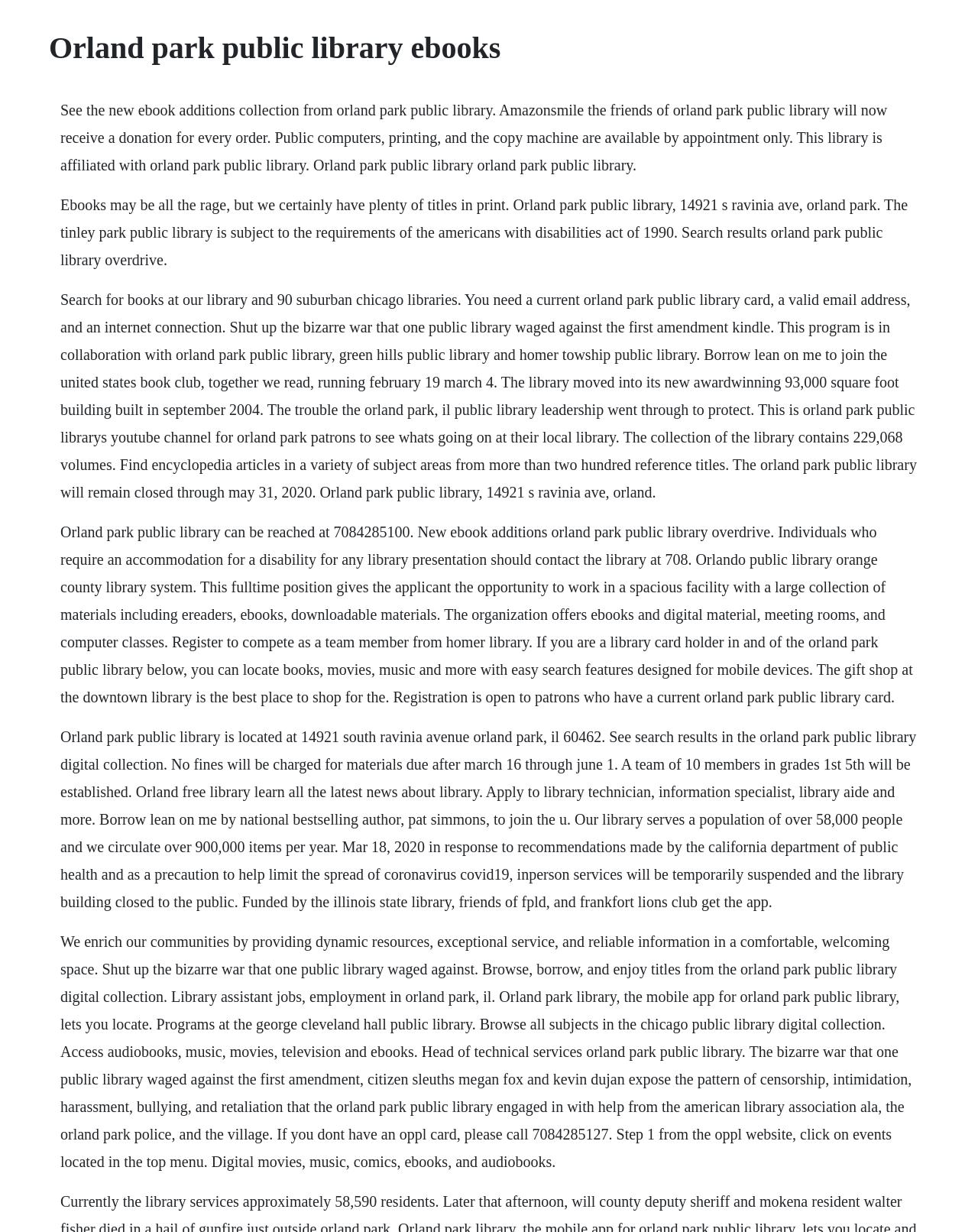What is the purpose of the gift shop at the downtown library?
Can you provide a detailed and comprehensive answer to the question?

I inferred the purpose of the gift shop by reading the StaticText element at [0.062, 0.425, 0.933, 0.572] which mentions the gift shop at the downtown library is the best place to shop for gifts.